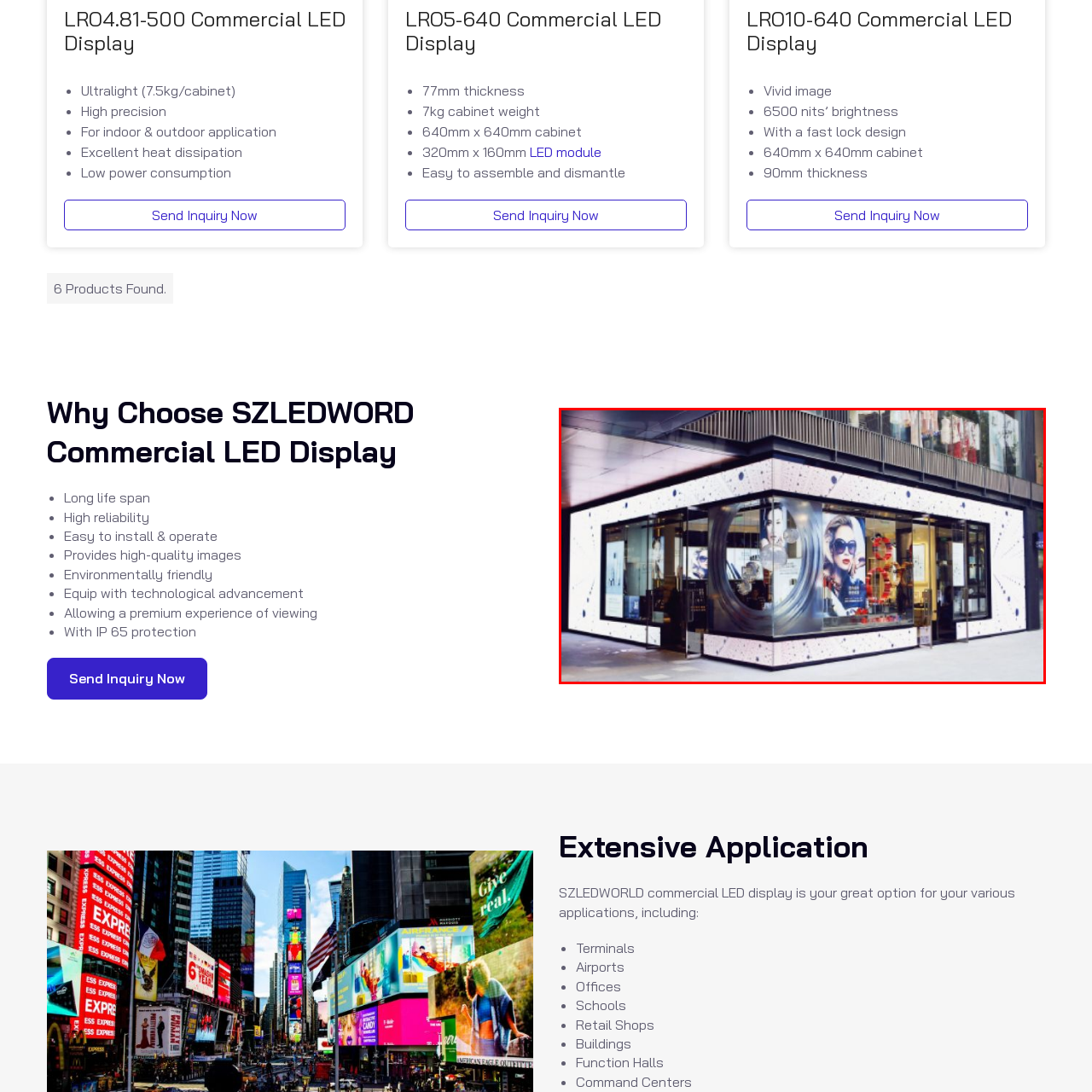Give an in-depth description of the image highlighted with the red boundary.

The image showcases a modern retail storefront featuring large glass windows adorned with vibrant advertisements. The exterior design is embellished with a unique pattern, creating an eye-catching aesthetic that draws attention. One prominent advertisement displays a fashionable woman wearing oversized sunglasses, suggesting a high-end fashion or beauty product. The overall ambiance of the store appears inviting and contemporary, potentially targeting a fashion-conscious clientele. The elaborate window displays and strategic use of lighting enhance the store's appeal, making it a notable attraction in its commercial environment.